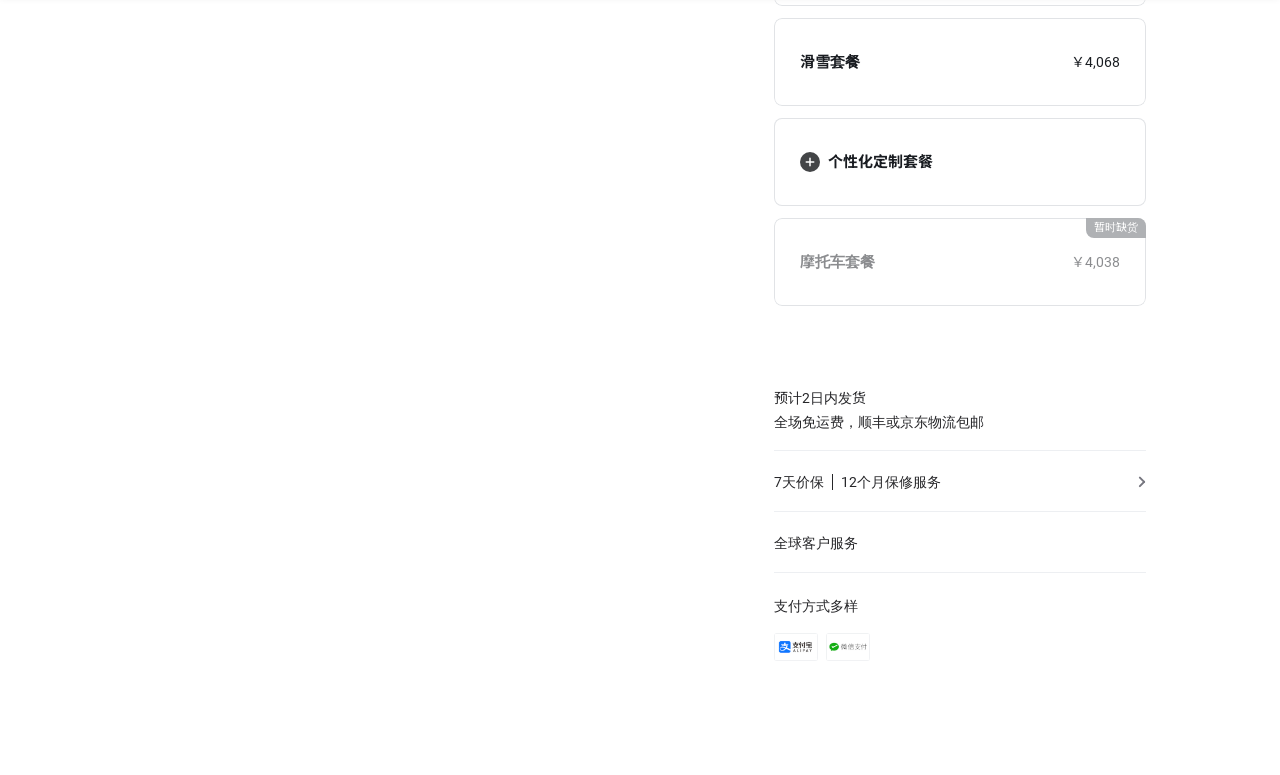Please provide a comprehensive response to the question based on the details in the image: What is the price of the skiing package?

I found the price of the skiing package by looking at the text '￥4,068' which is located next to the text '滑雪套餐' (skiing package) on the webpage.